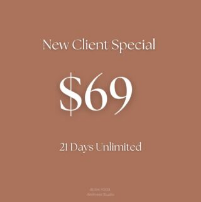Provide a brief response using a word or short phrase to this question:
What is the design style of the background?

Minimalist